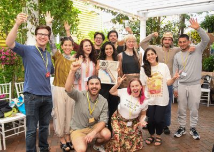Can you give a detailed response to the following question using the information from the image? What surrounds the group of people in the image?

The caption describes the setting as a 'bright, floral setting' and mentions that the image captures a 'vibrant ambiance of the celebration', which suggests that the group is surrounded by lush greenery, adding to the celebratory atmosphere.